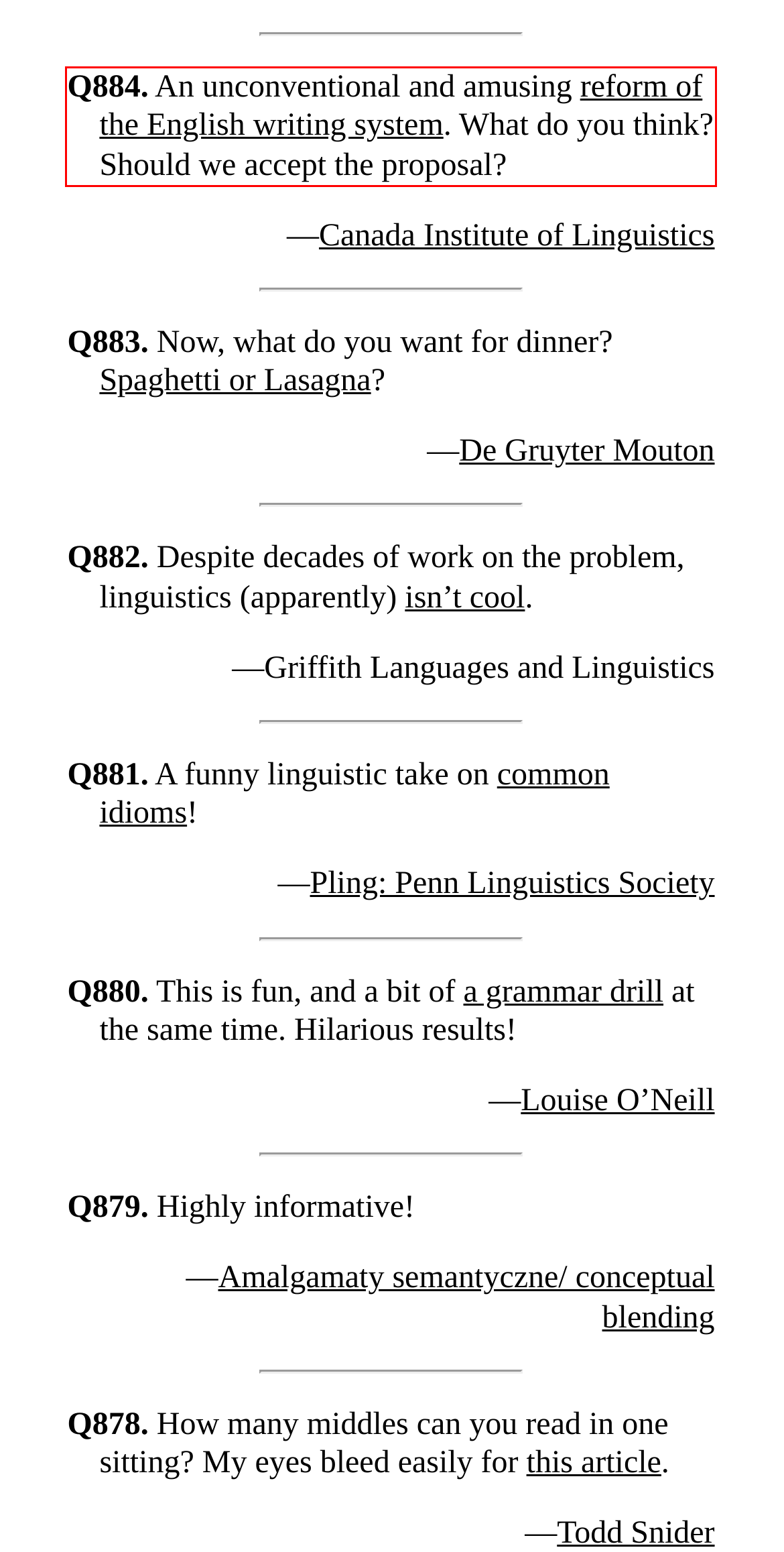Locate the red bounding box in the provided webpage screenshot and use OCR to determine the text content inside it.

Q884. An unconventional and amusing reform of the English writing system. What do you think? Should we accept the proposal?